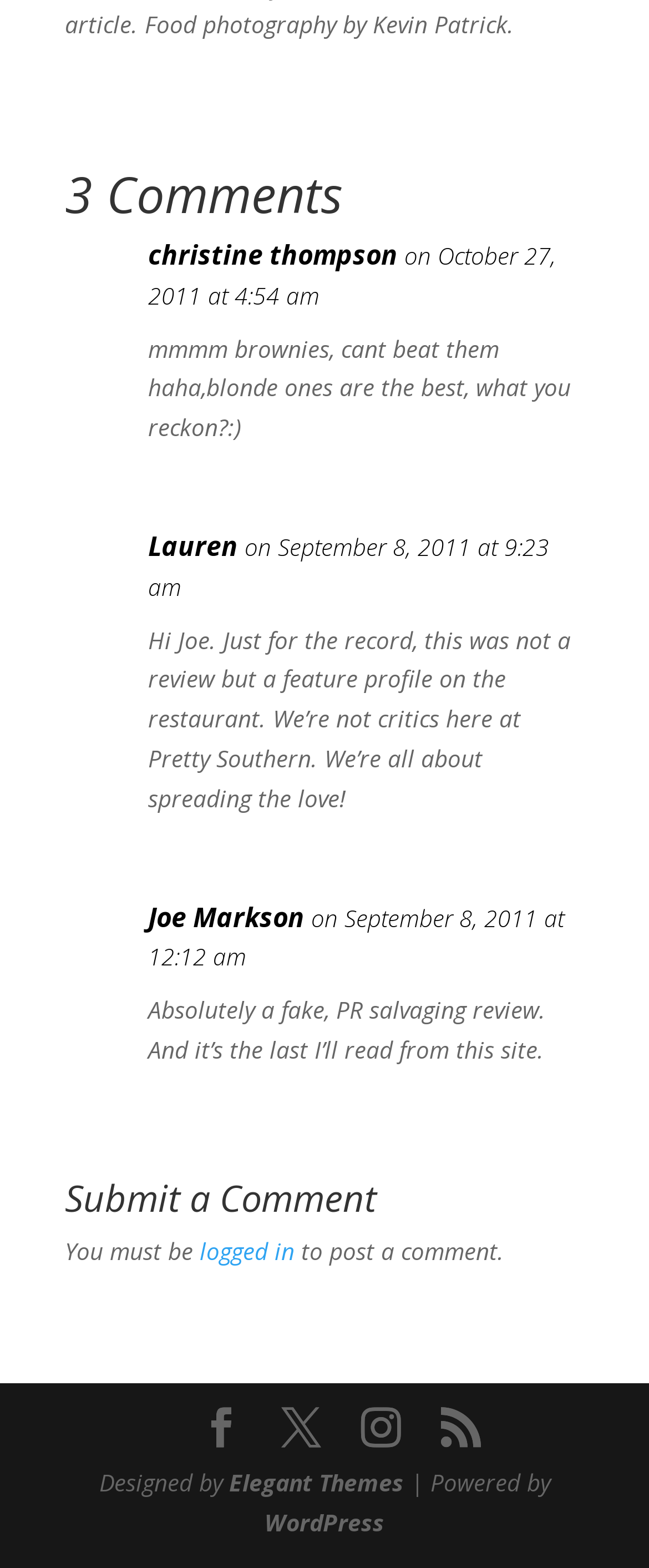Please find the bounding box coordinates for the clickable element needed to perform this instruction: "Click on the 'logged in' link".

[0.308, 0.788, 0.454, 0.808]